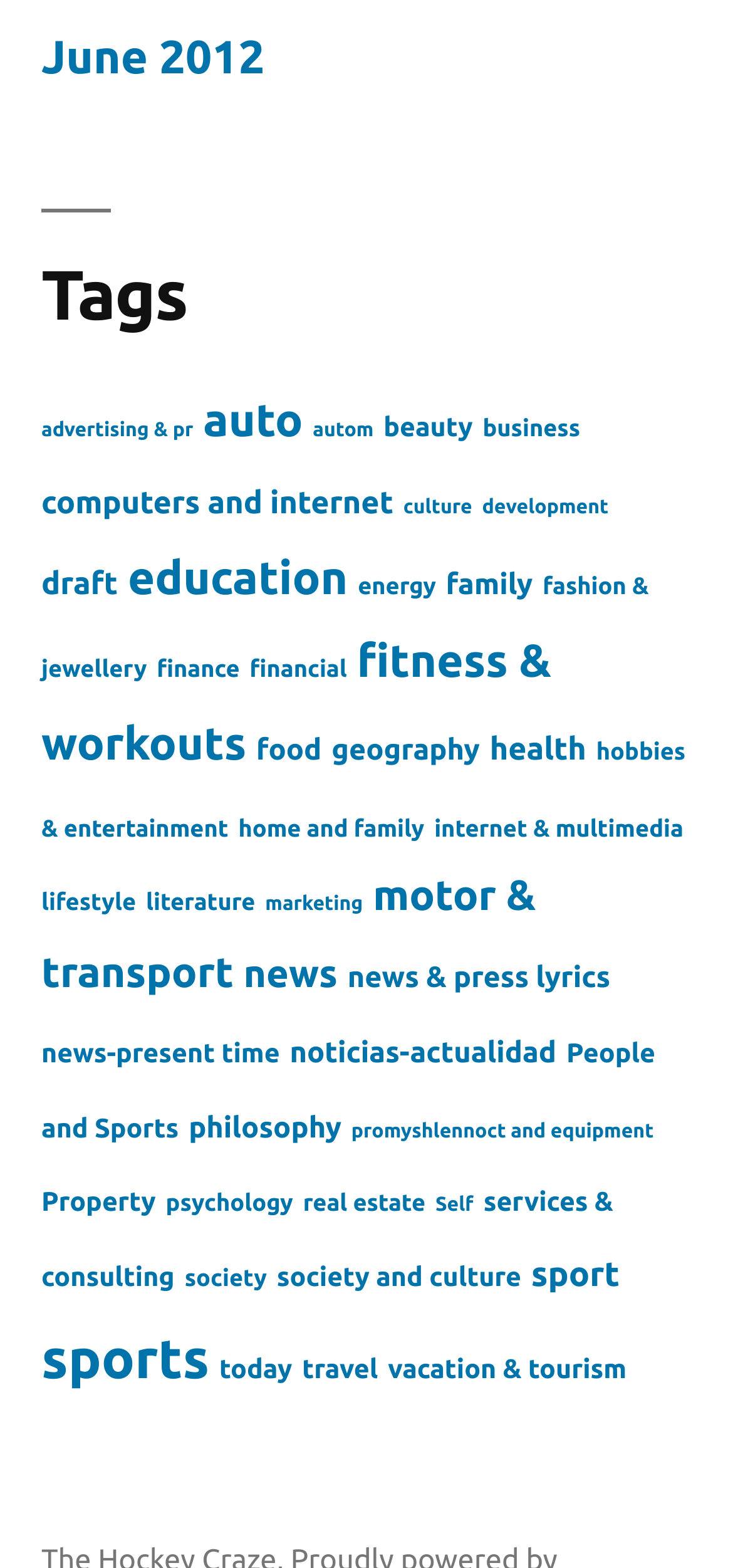What is the category located below 'computers and internet'?
Respond with a short answer, either a single word or a phrase, based on the image.

culture